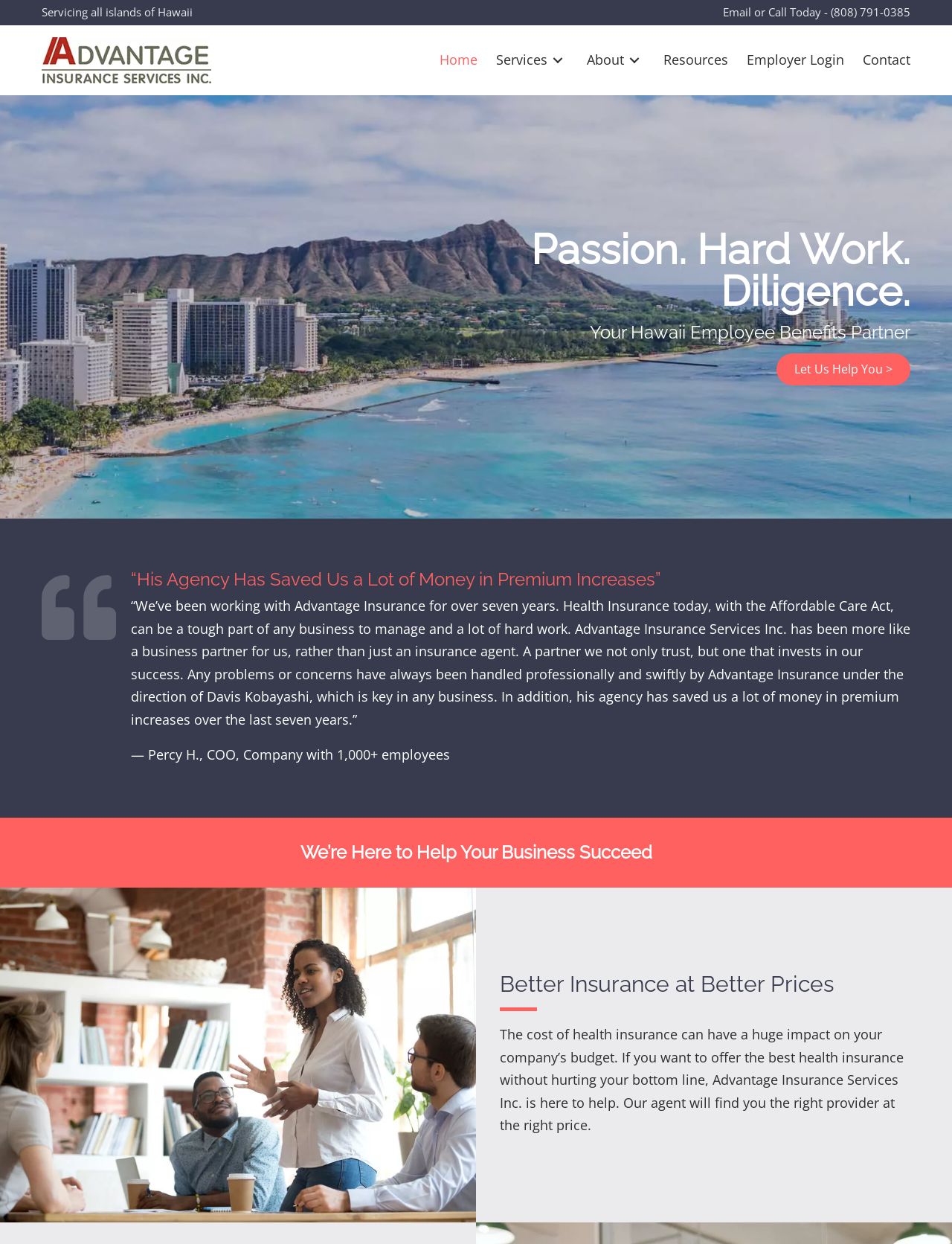Can you determine the main header of this webpage?

Your Hawaii Employee Benefits Partner